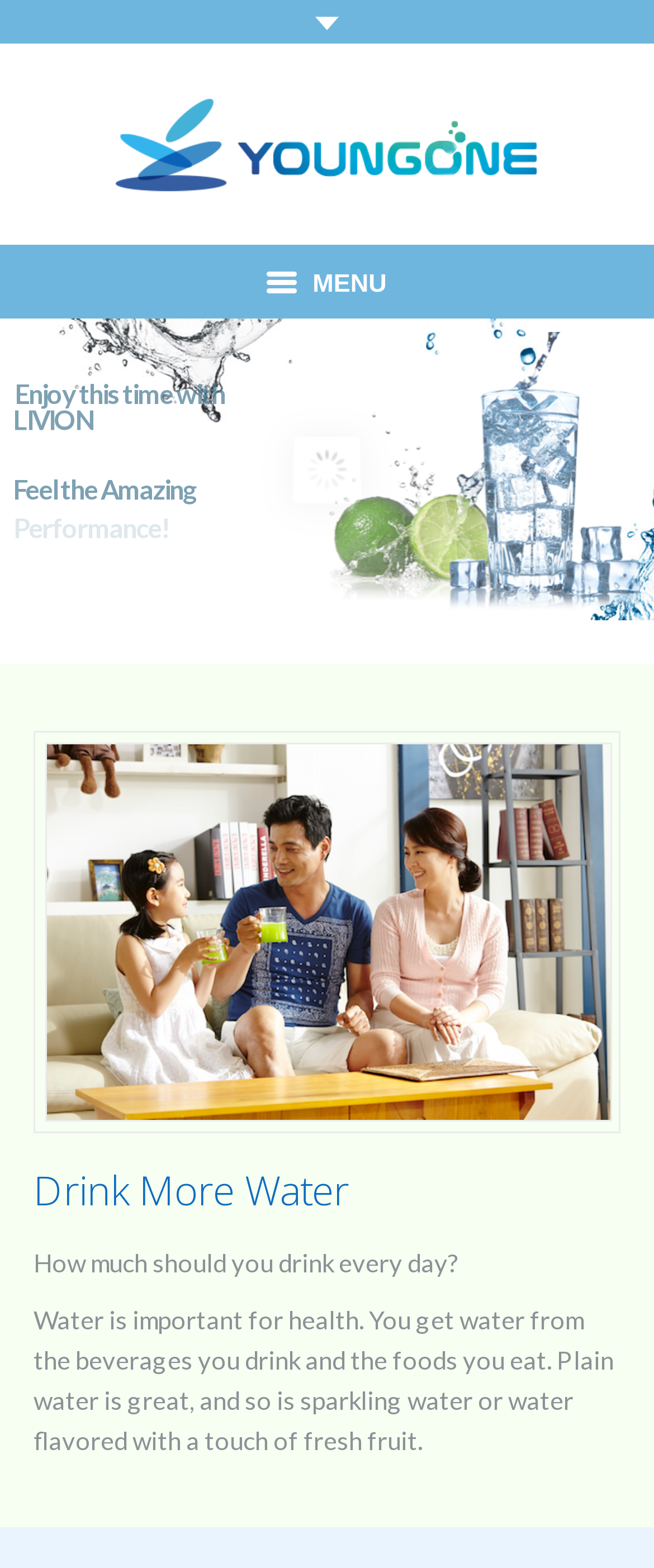Extract the bounding box coordinates for the UI element described by the text: "YOUNGONE Product". The coordinates should be in the form of [left, top, right, bottom] with values between 0 and 1.

[0.051, 0.214, 0.872, 0.261]